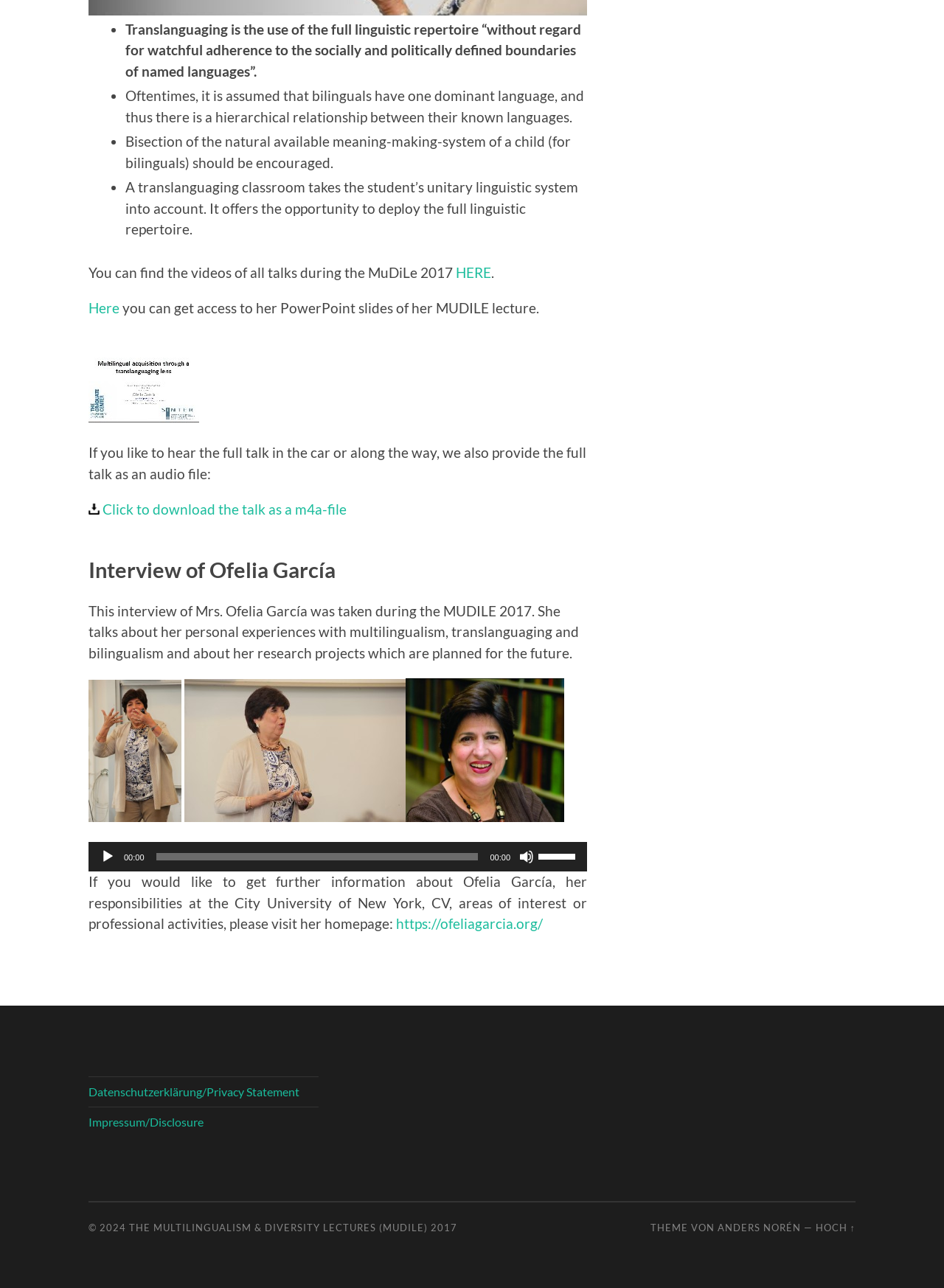Identify the bounding box coordinates for the UI element described as: "Datenschutzerklärung/Privacy Statement".

[0.094, 0.842, 0.317, 0.853]